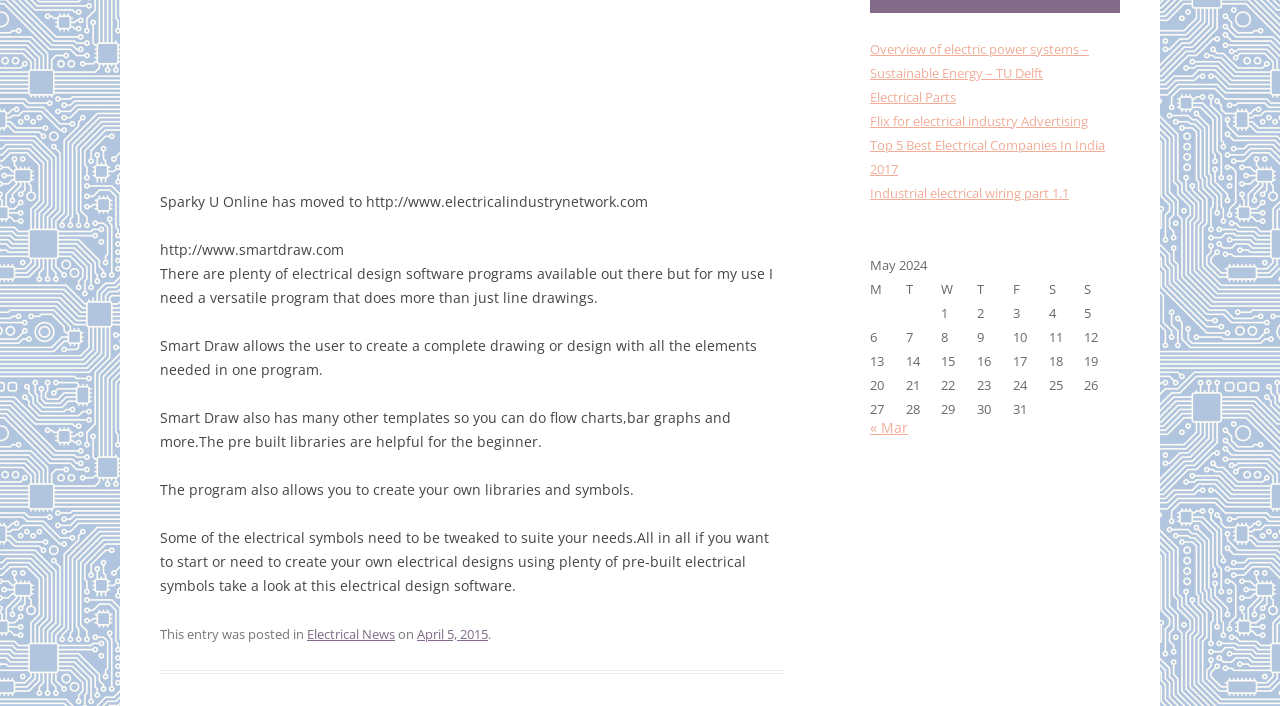Find the bounding box coordinates for the HTML element specified by: "« Mar".

[0.68, 0.592, 0.709, 0.619]